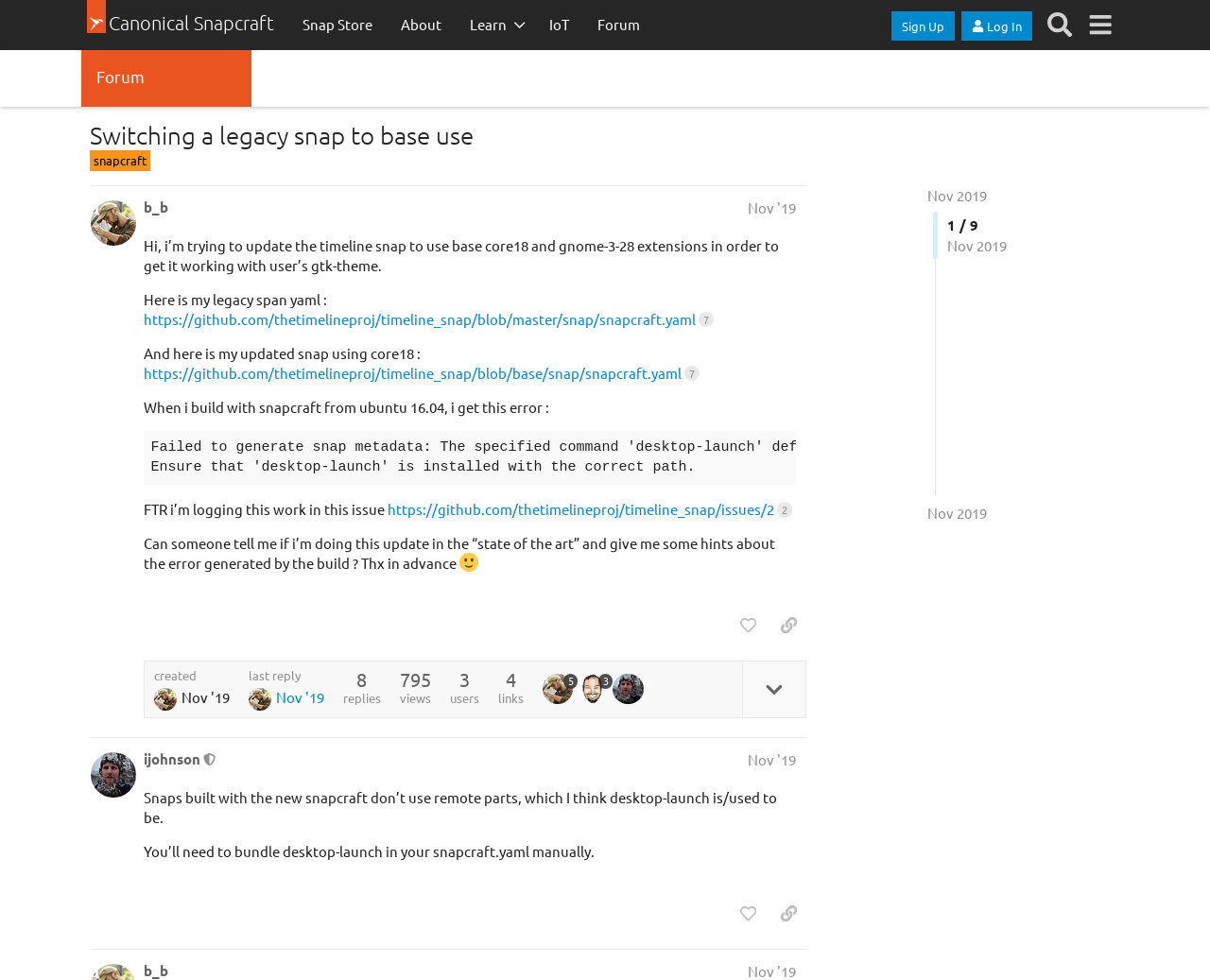Please identify the bounding box coordinates of the element I should click to complete this instruction: 'Go to the 'Snap Store''. The coordinates should be given as four float numbers between 0 and 1, like this: [left, top, right, bottom].

[0.238, 0.0, 0.319, 0.051]